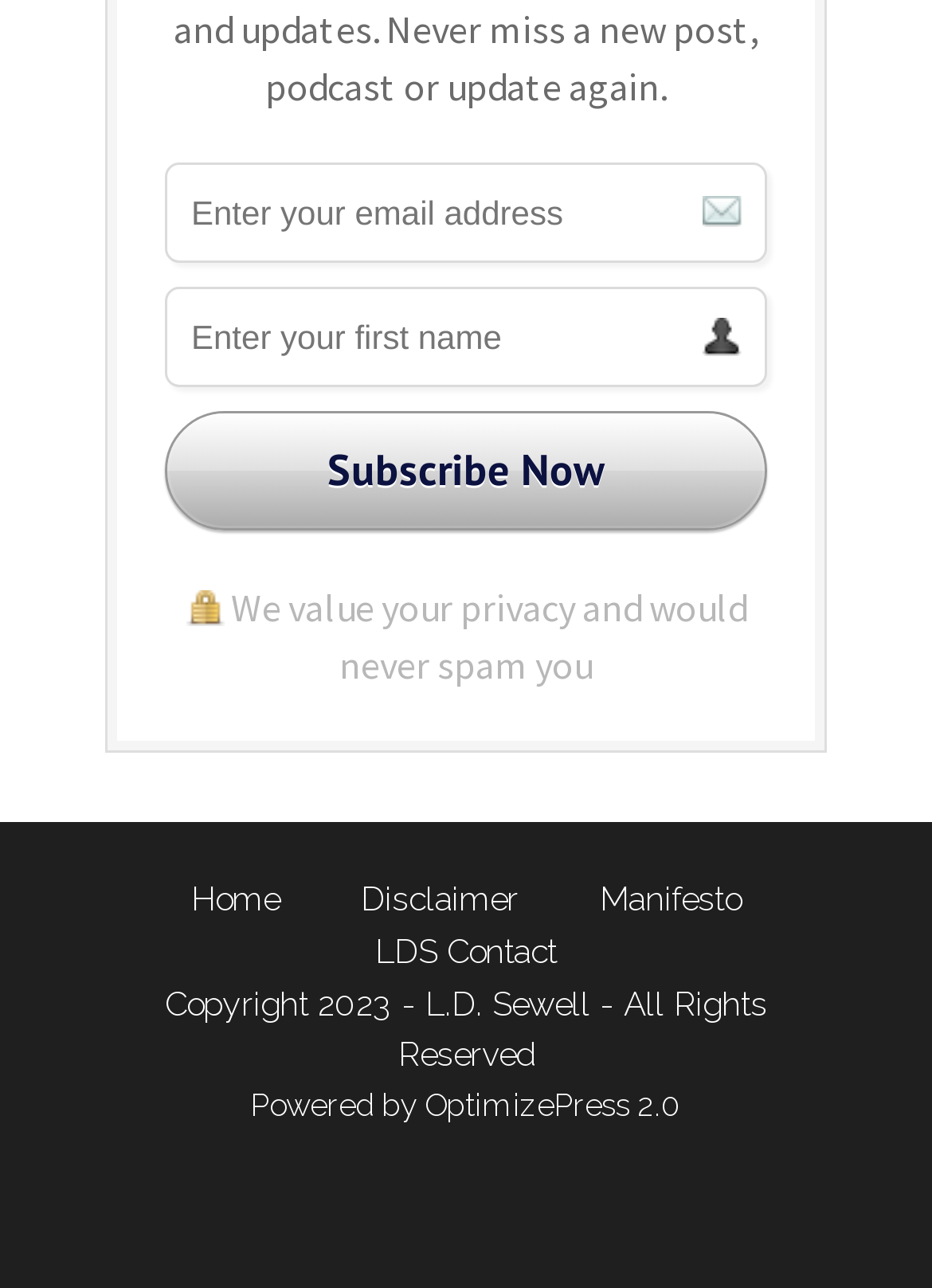Locate the bounding box coordinates of the item that should be clicked to fulfill the instruction: "Subscribe now".

[0.177, 0.319, 0.823, 0.411]